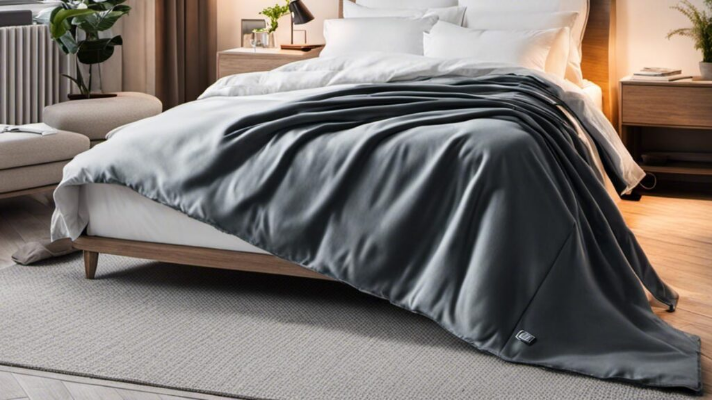Offer a detailed explanation of the image and its components.

The image depicts a beautifully arranged modern bedroom, featuring a large, cozy bed adorned with an elegant gray electric blanket. The blanket is artistically draped over the side of the bed, complementing the crisp white sheets and pillows. The room is tastefully decorated with warm, earthy tones and includes contemporary furnishings, such as a stylish nightstand and a comfortable armchair positioned near a window. Soft lighting enhances the inviting atmosphere, making it an ideal setting to discuss the safety and comfort of electric blankets, especially as colder months approach. This visual representation emphasizes the blend of style and functionality that electric blankets can offer, inviting viewers to consider their use for warmth and comfort while highlighting the importance of safety features in their design.